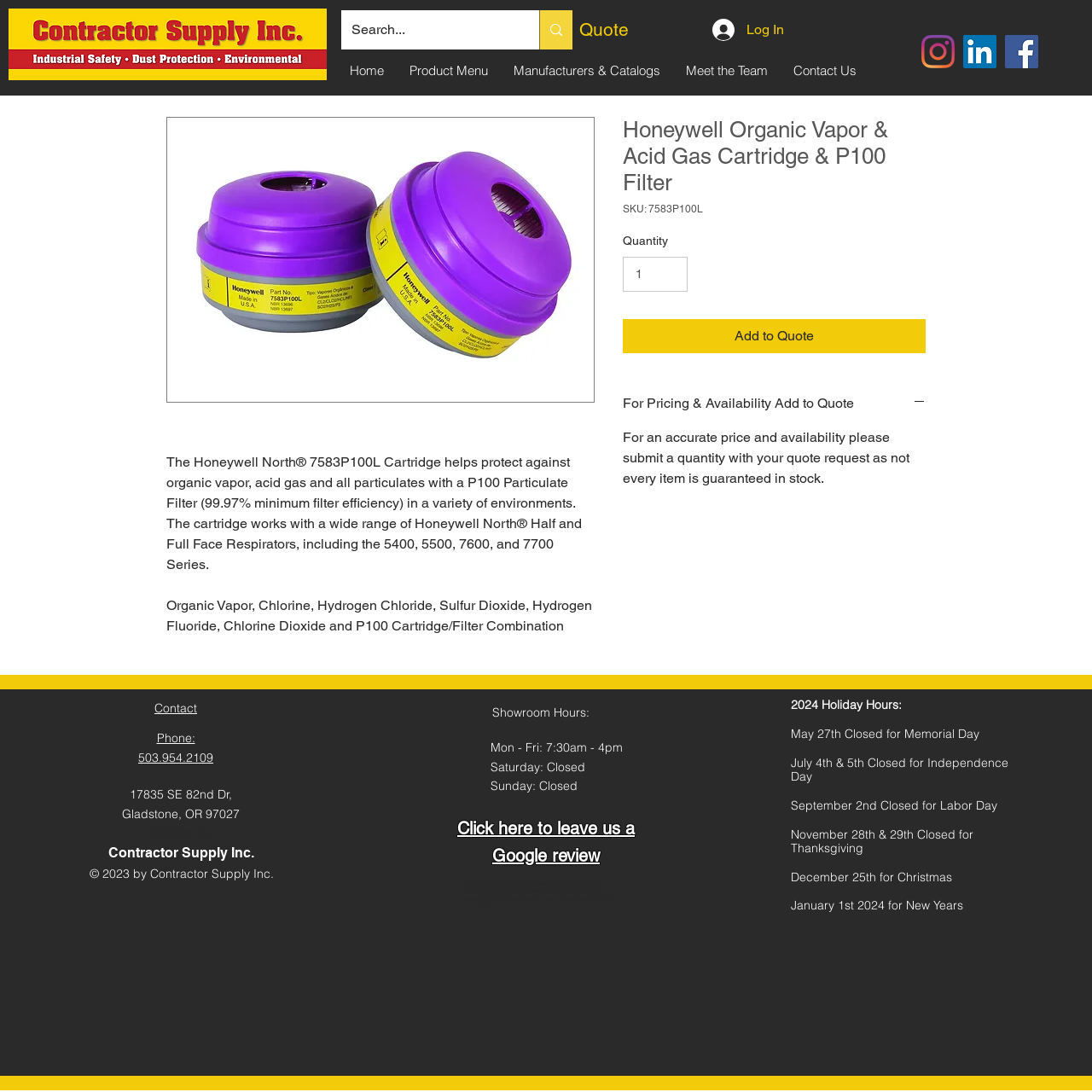Determine the bounding box coordinates for the area that needs to be clicked to fulfill this task: "Contact Contractor Supply Inc.". The coordinates must be given as four float numbers between 0 and 1, i.e., [left, top, right, bottom].

[0.141, 0.642, 0.18, 0.656]